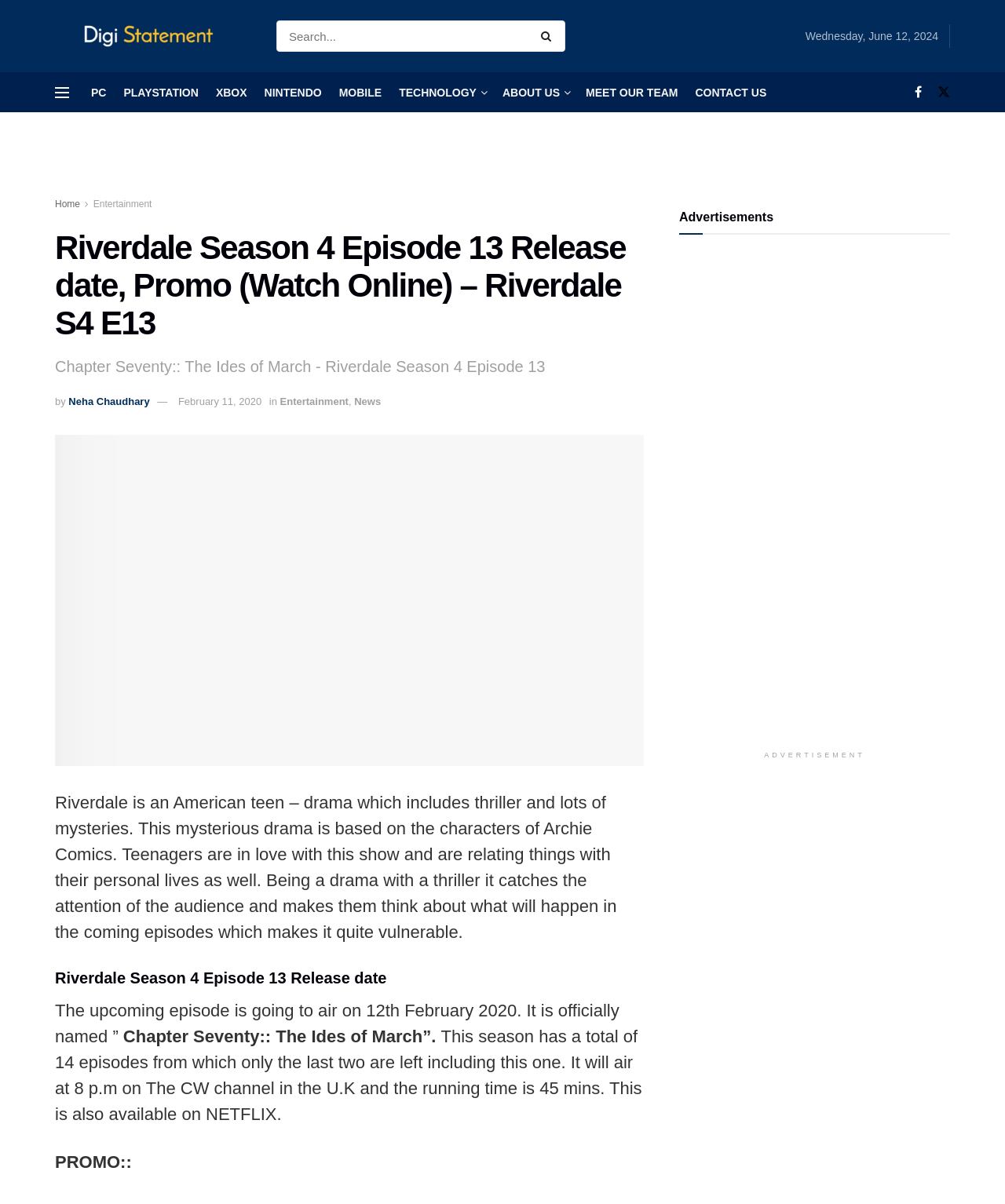Pinpoint the bounding box coordinates of the clickable element needed to complete the instruction: "Search for something". The coordinates should be provided as four float numbers between 0 and 1: [left, top, right, bottom].

[0.275, 0.017, 0.563, 0.043]